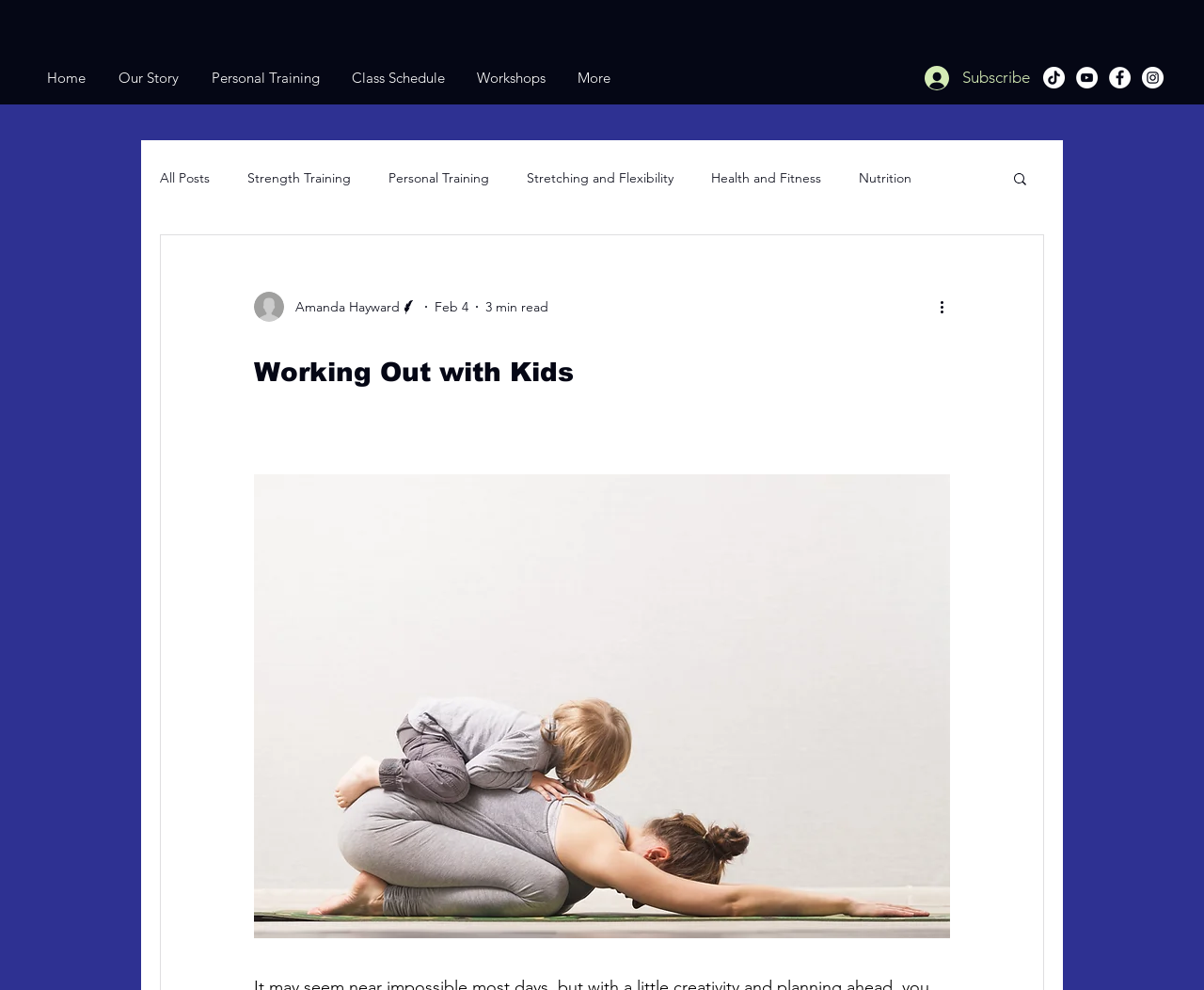Provide a short answer to the following question with just one word or phrase: What is the name of the writer?

Amanda Hayward